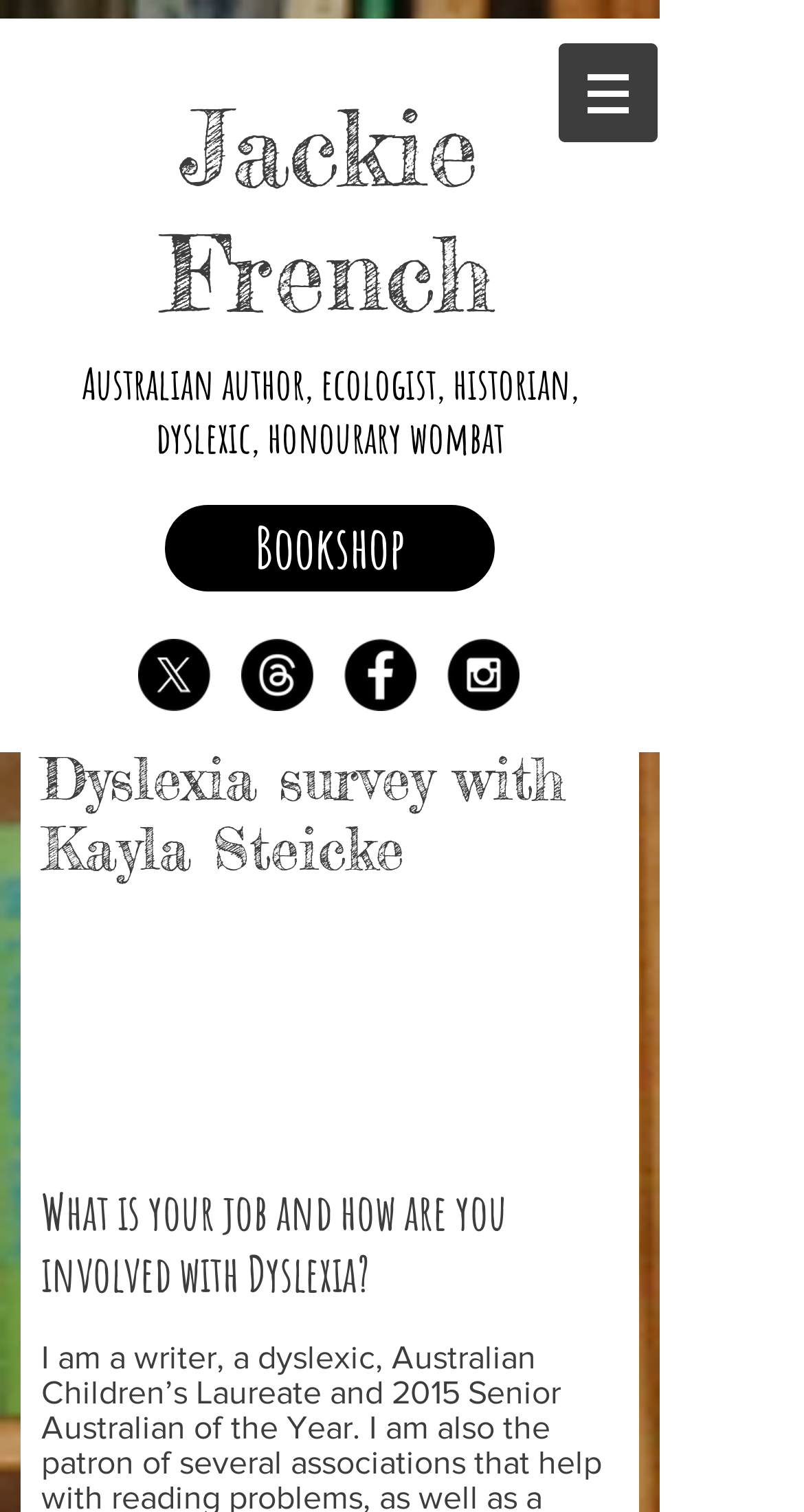What is the topic of the survey mentioned on the webpage?
Give a one-word or short phrase answer based on the image.

Dyslexia